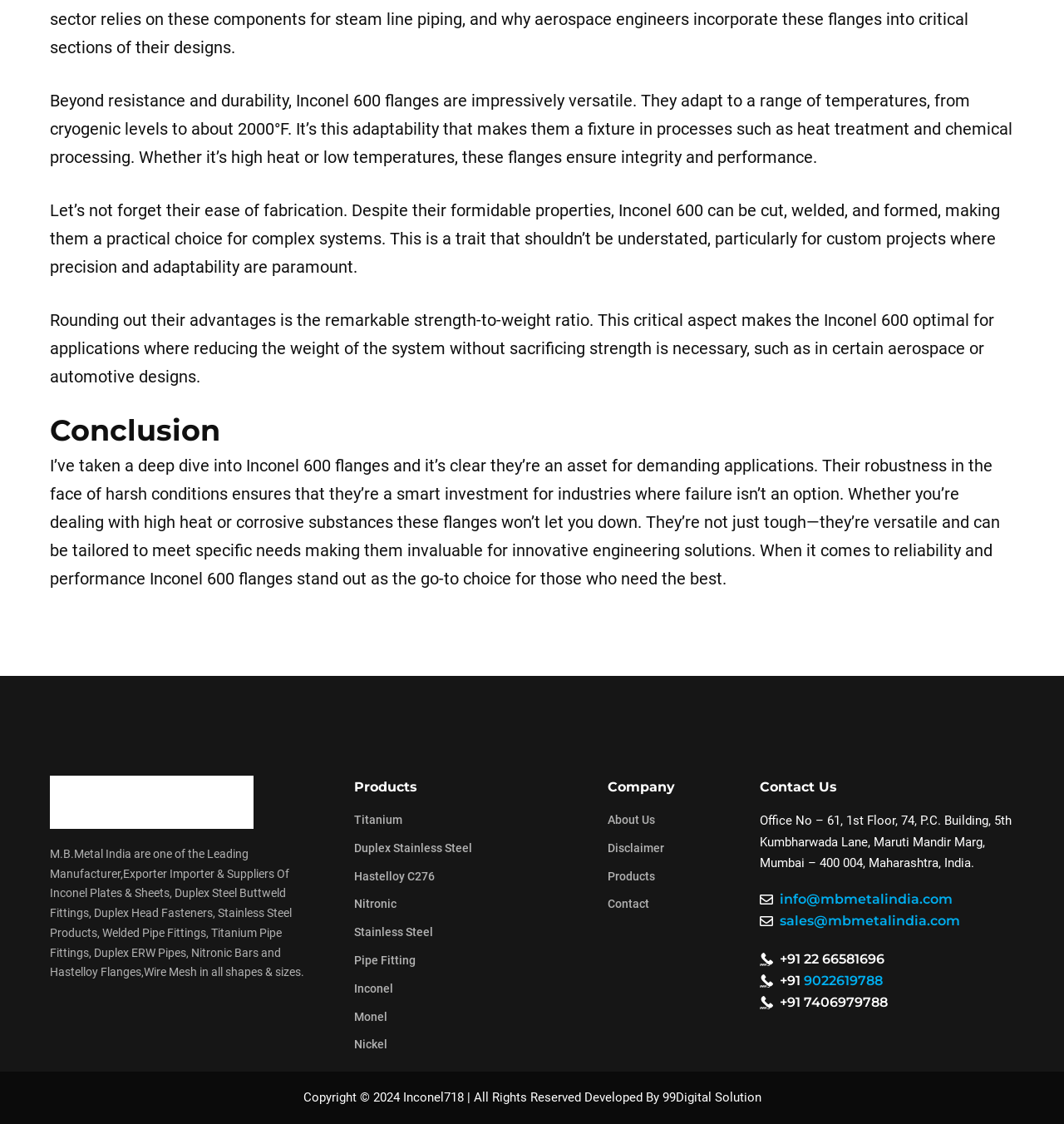Using the details in the image, give a detailed response to the question below:
What is the temperature range that Inconel 600 flanges can adapt to?

According to the text 'They adapt to a range of temperatures, from cryogenic levels to about 2000°F.', Inconel 600 flanges can adapt to a temperature range from cryogenic levels to about 2000°F.